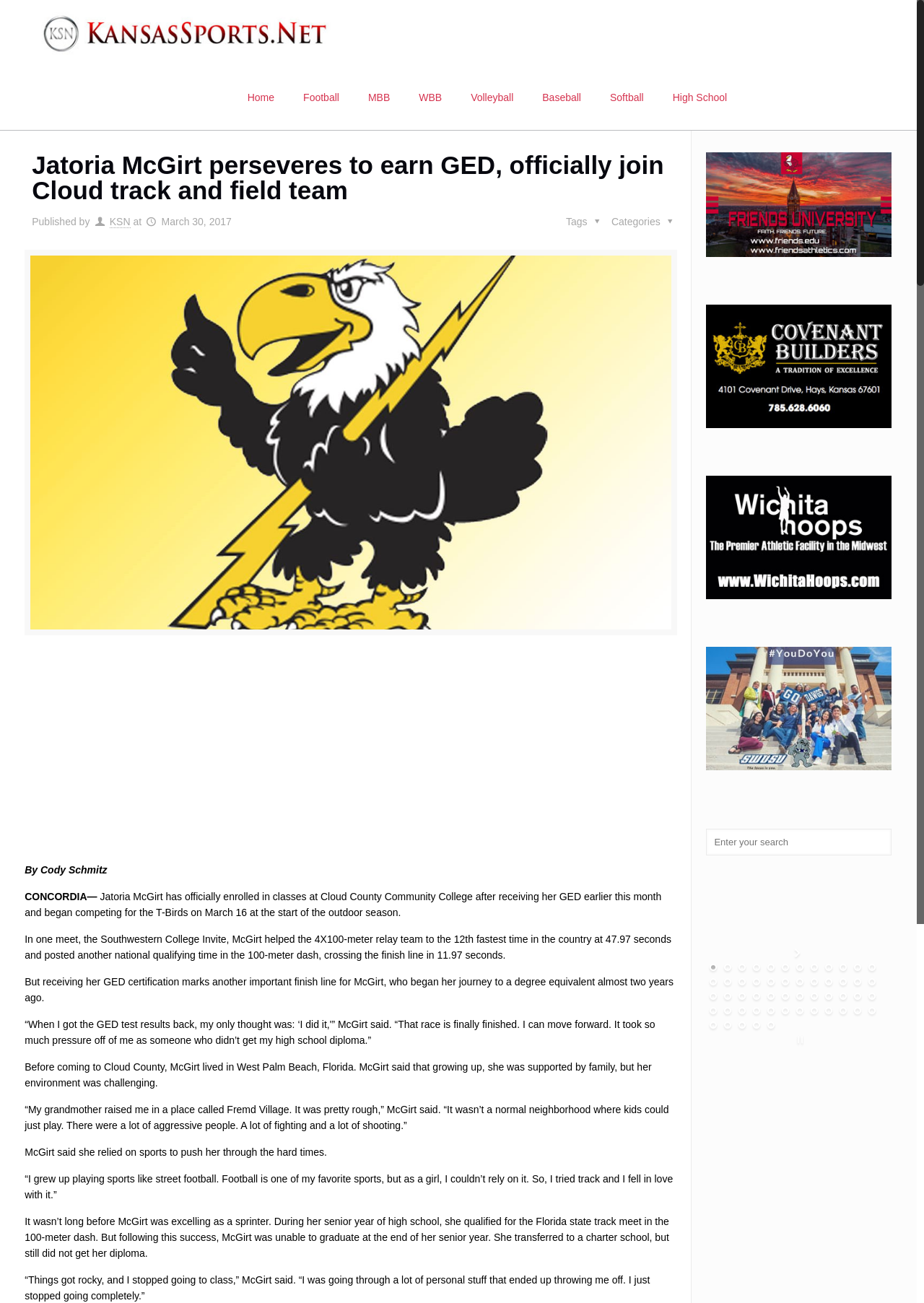Locate the primary headline on the webpage and provide its text.

Jatoria McGirt perseveres to earn GED, officially join Cloud track and field team